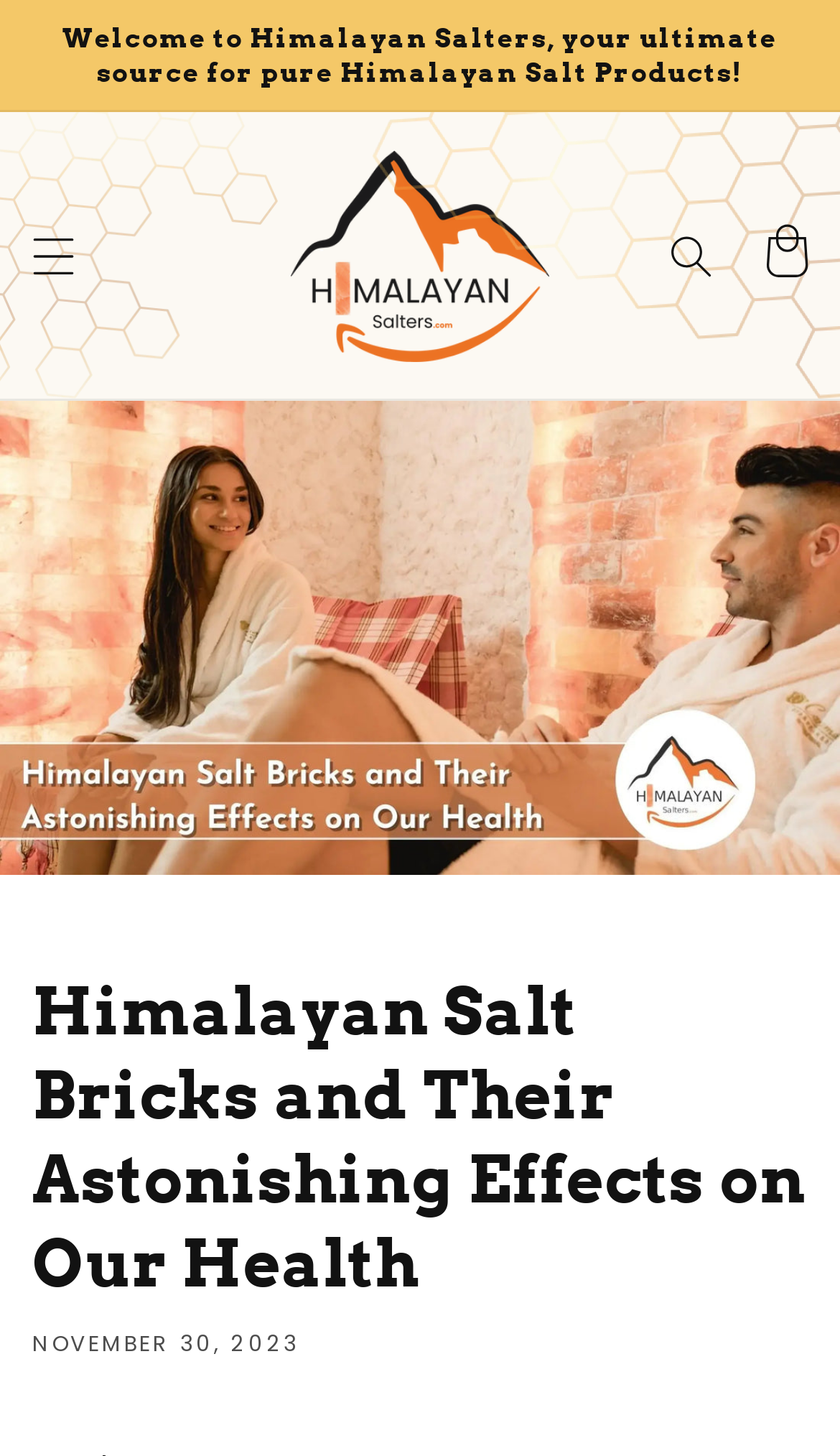Could you please study the image and provide a detailed answer to the question:
What is the date mentioned on the webpage?

I found a time element with the text 'NOVEMBER 30, 2023' located below the header section of the webpage, which indicates the date mentioned on the webpage.